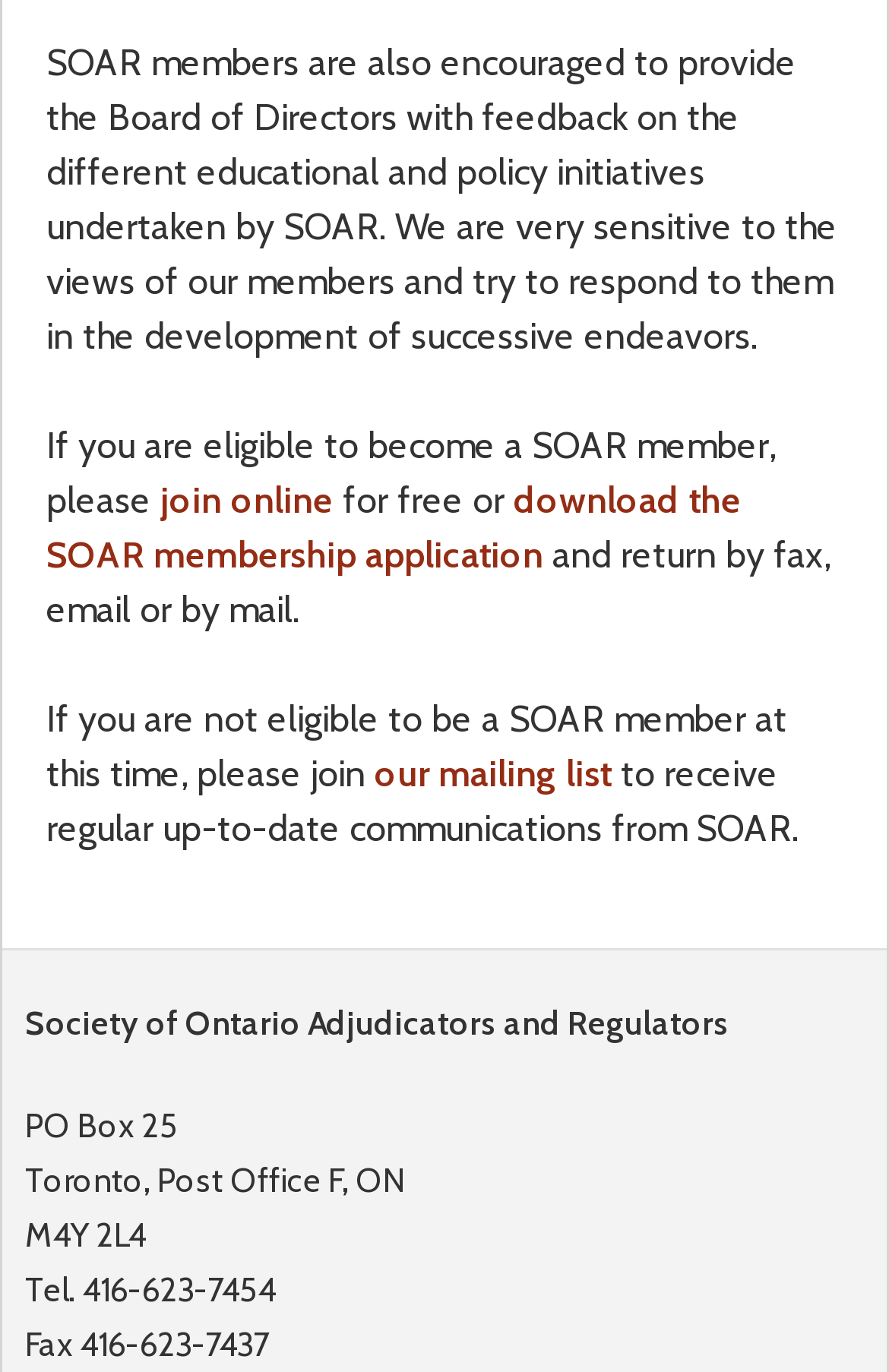What is the postal code of SOAR's office?
With the help of the image, please provide a detailed response to the question.

The postal code of SOAR's office is M4Y 2L4, which is part of the address provided at the bottom of the webpage.